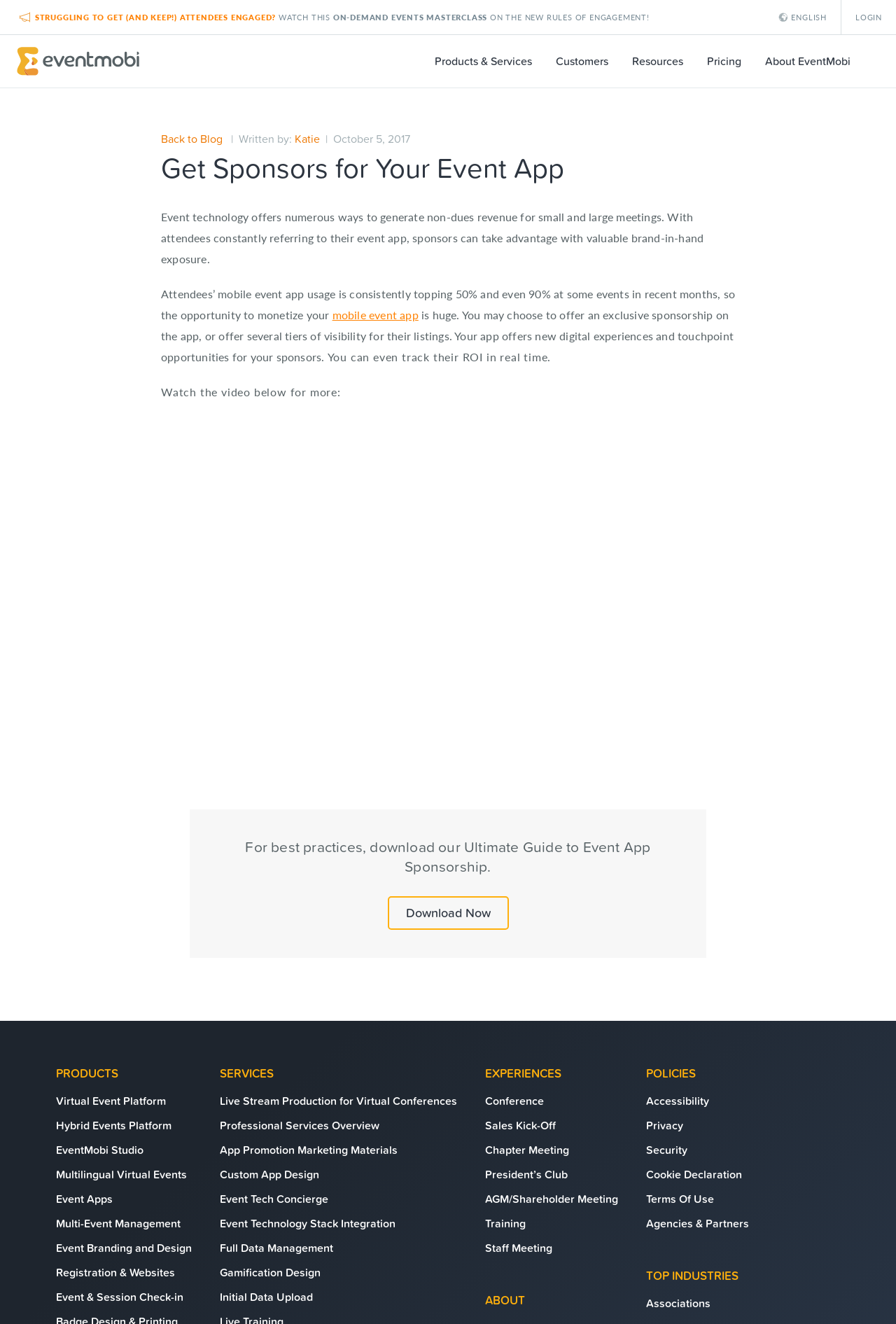Using the element description provided, determine the bounding box coordinates in the format (top-left x, top-left y, bottom-right x, bottom-right y). Ensure that all values are floating point numbers between 0 and 1. Element description: Products

[0.062, 0.807, 0.132, 0.816]